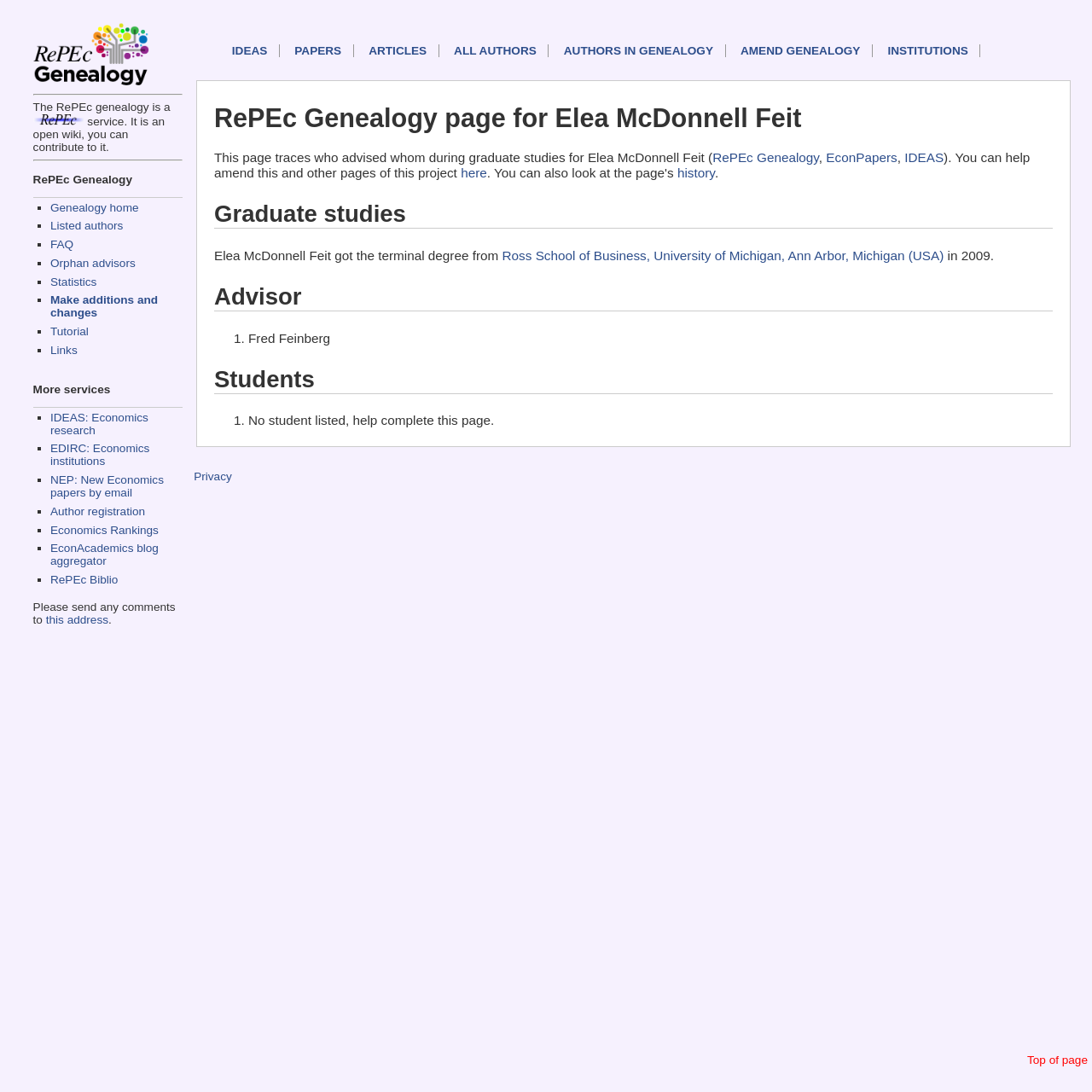What is the degree that Elea McDonnell Feit got from Ross School of Business?
Please provide a detailed answer to the question.

The webpage mentions that Elea McDonnell Feit got the terminal degree from Ross School of Business, University of Michigan, Ann Arbor, Michigan (USA) in 2009.